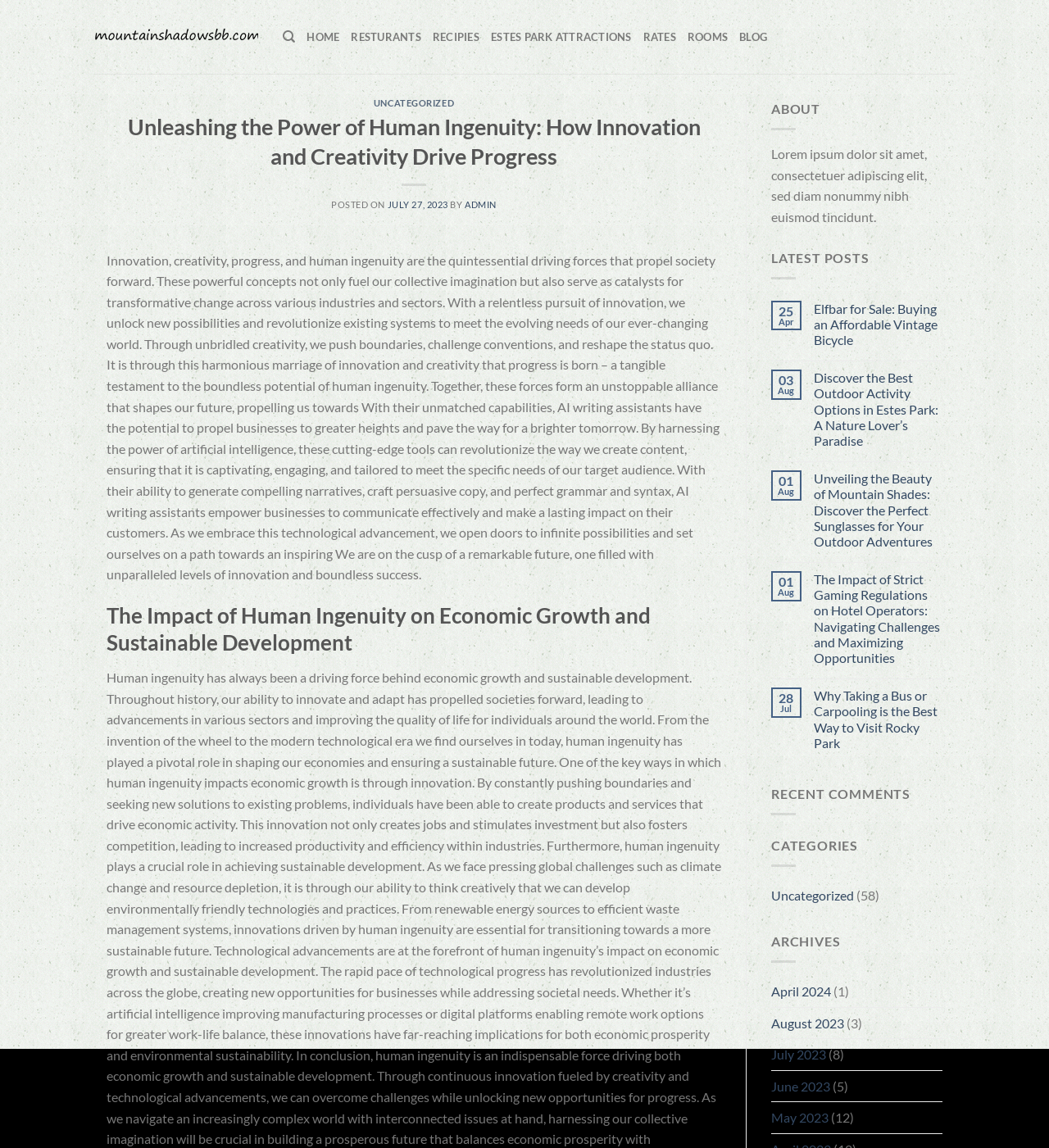What is the date of the post 'Elfbar for Sale: Buying an Affordable Vintage Bicycle'?
Provide a detailed and well-explained answer to the question.

The answer can be found by looking at the text 'Apr' which is located above the post title 'Elfbar for Sale: Buying an Affordable Vintage Bicycle' in the 'LATEST POSTS' section.